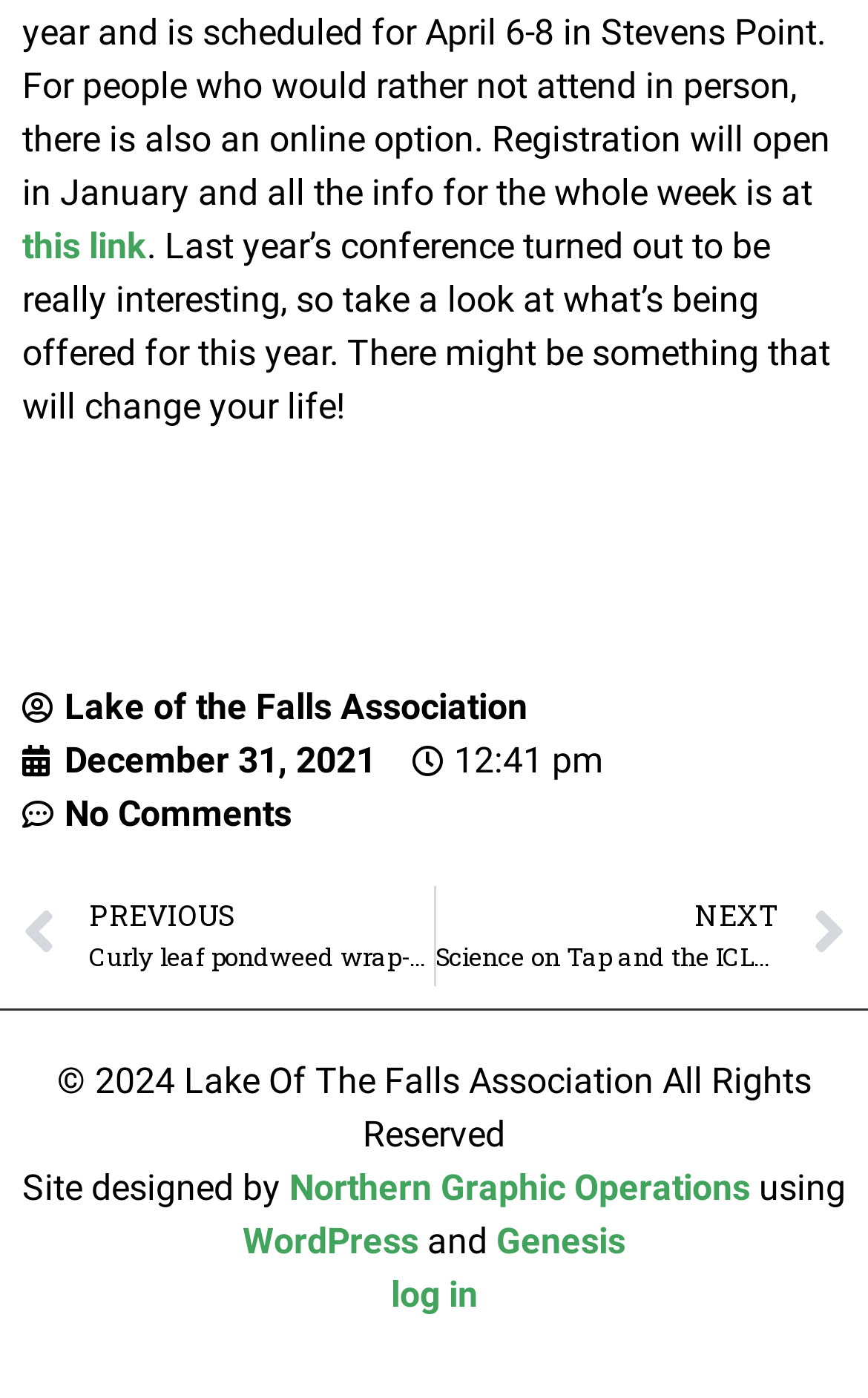Could you specify the bounding box coordinates for the clickable section to complete the following instruction: "log in to the website"?

[0.45, 0.911, 0.55, 0.941]